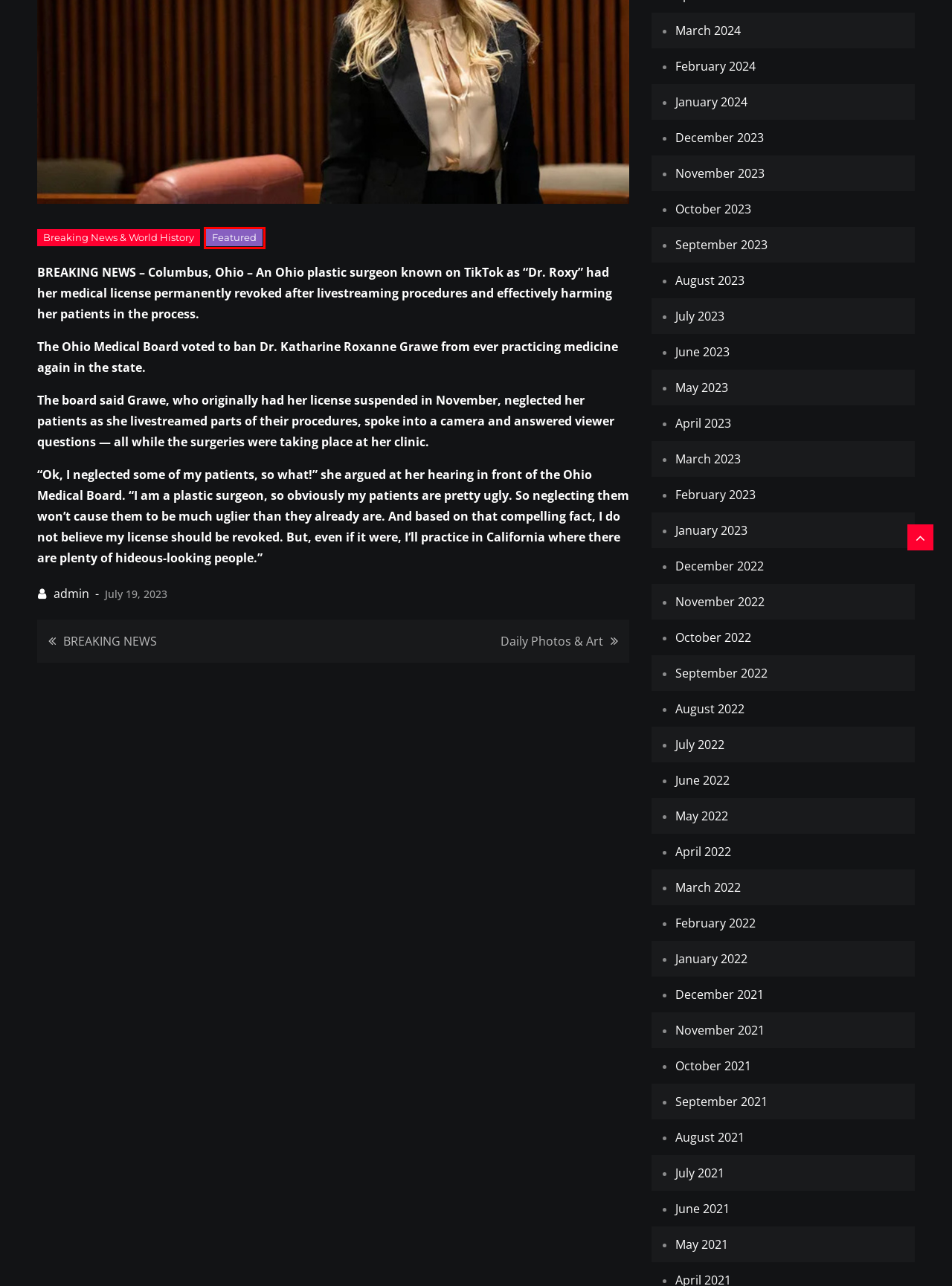You are looking at a screenshot of a webpage with a red bounding box around an element. Determine the best matching webpage description for the new webpage resulting from clicking the element in the red bounding box. Here are the descriptions:
A. May 2022 - Unconfirmed Breaking News
B. May 2023 - Unconfirmed Breaking News
C. February 2023 - Unconfirmed Breaking News
D. October 2021 - Unconfirmed Breaking News
E. September 2022 - Unconfirmed Breaking News
F. July 2021 - Unconfirmed Breaking News
G. November 2021 - Unconfirmed Breaking News
H. Featured Archives - Unconfirmed Breaking News

H